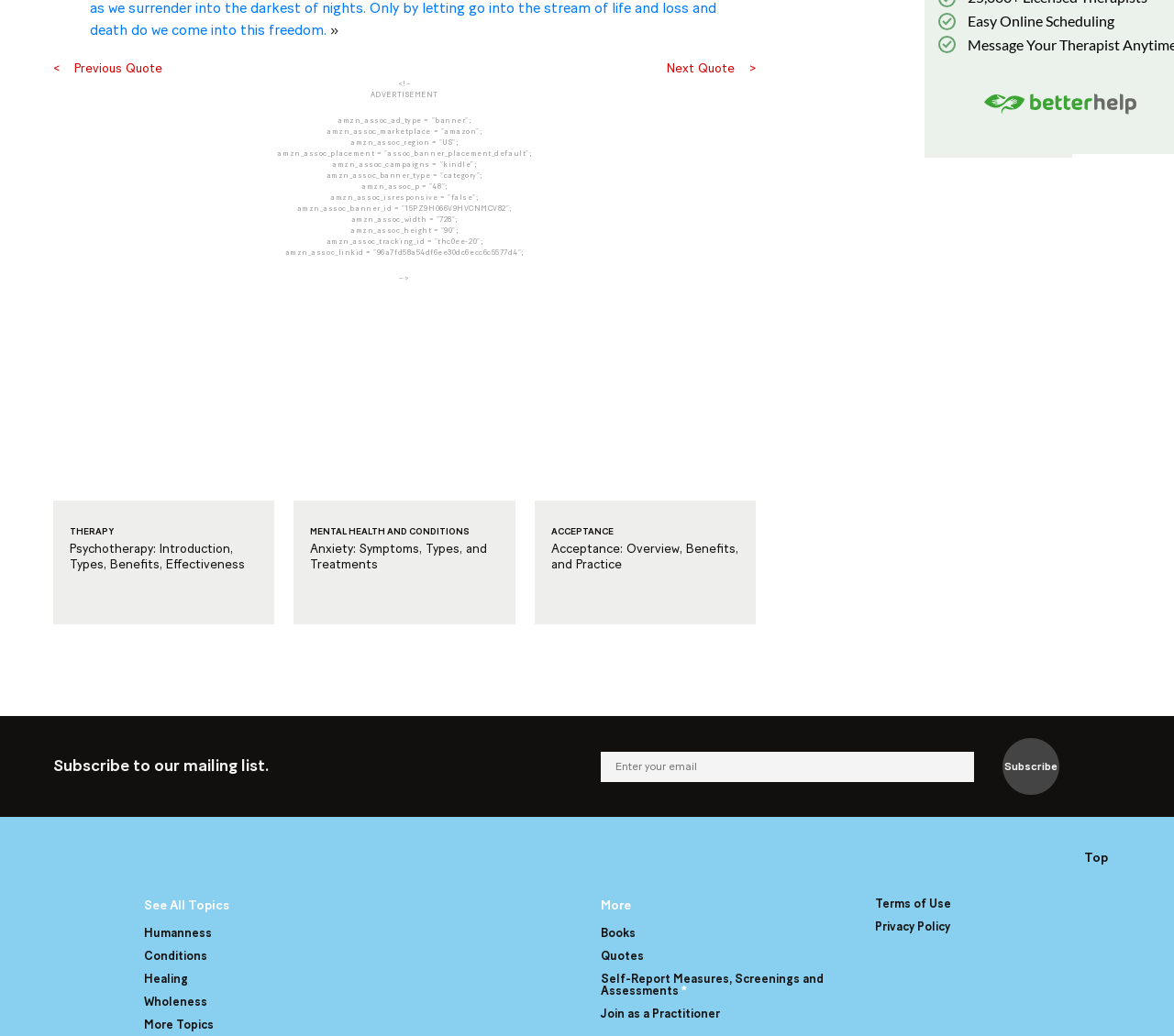Using the description "alt="Cheslyn Hay Academy"", predict the bounding box of the relevant HTML element.

None